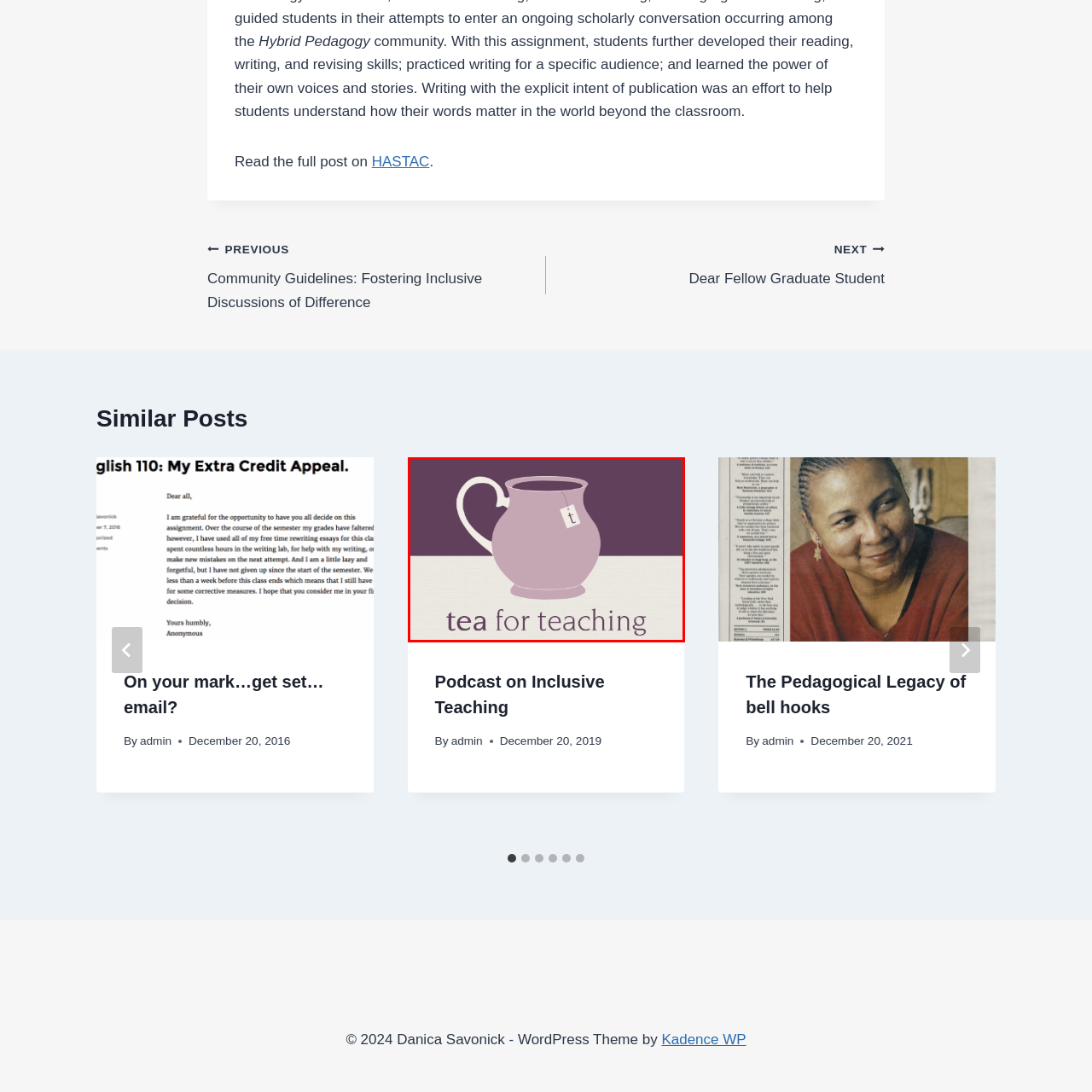Give a detailed narrative of the image enclosed by the red box.

The image features a whimsical graphic of a lilac teapot with a tea bag hanging from its spout, set against a deep purple background. Below the teapot, the phrase "tea for teaching" is elegantly displayed in a gentle, earthy font, emphasizing a playful yet meaningful connection between the concept of brewing tea and the art of teaching. This visual metaphor suggests a nurturing and reflective approach to education, inviting educators and learners alike to savor the process of learning, much like enjoying a warm cup of tea. The overall aesthetic combines simplicity and charm, making it inviting and resonant with themes of knowledge-sharing and pedagogy.